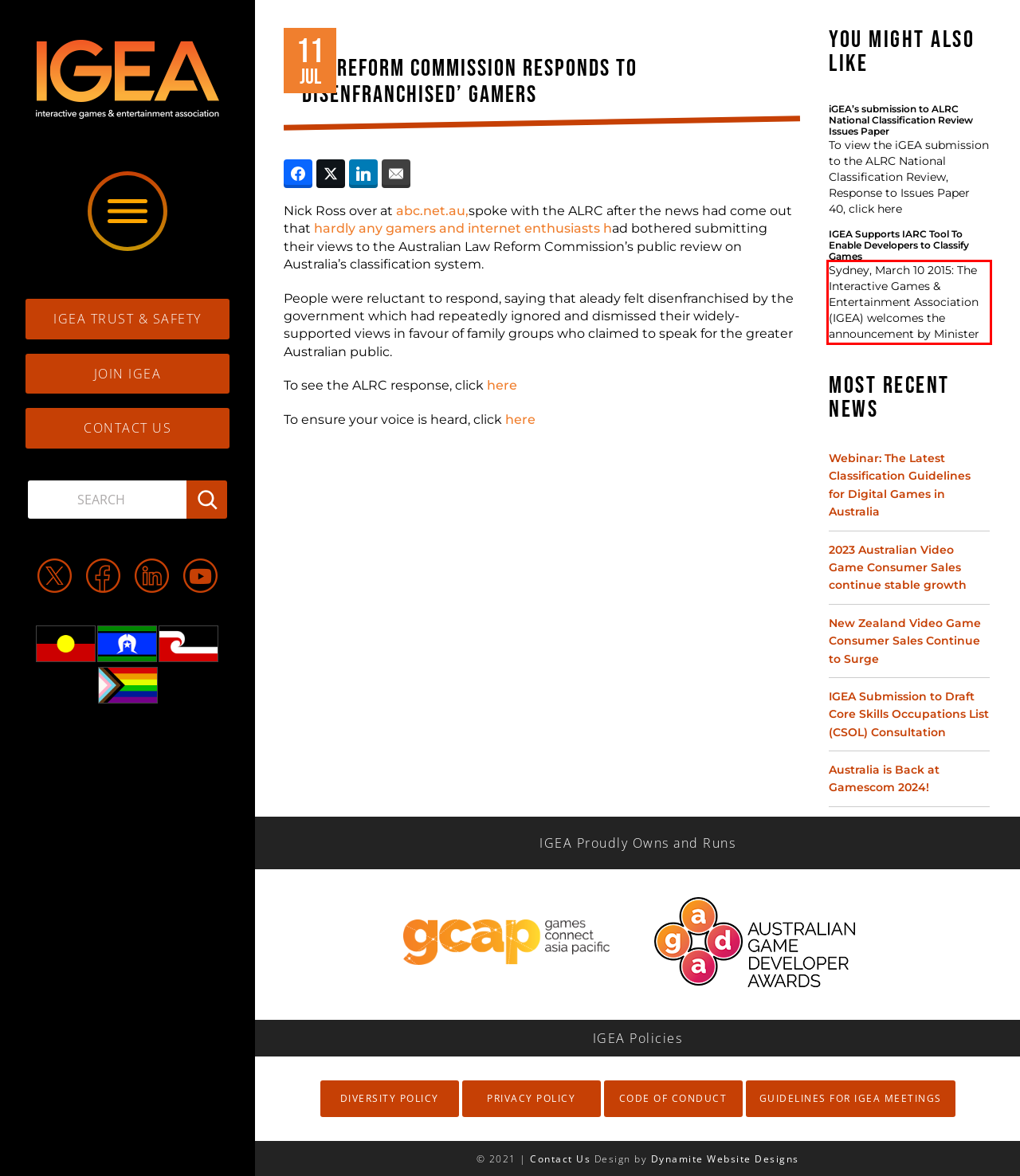Observe the screenshot of the webpage, locate the red bounding box, and extract the text content within it.

Sydney, March 10 2015: The Interactive Games & Entertainment Association (IGEA) welcomes the announcement by Minister Keenan today that Australia has joined the International Age Rating Coalition (IARC) and will participate in the pilot of their online classification tool. The IARC tool has been created as a global solution to make…